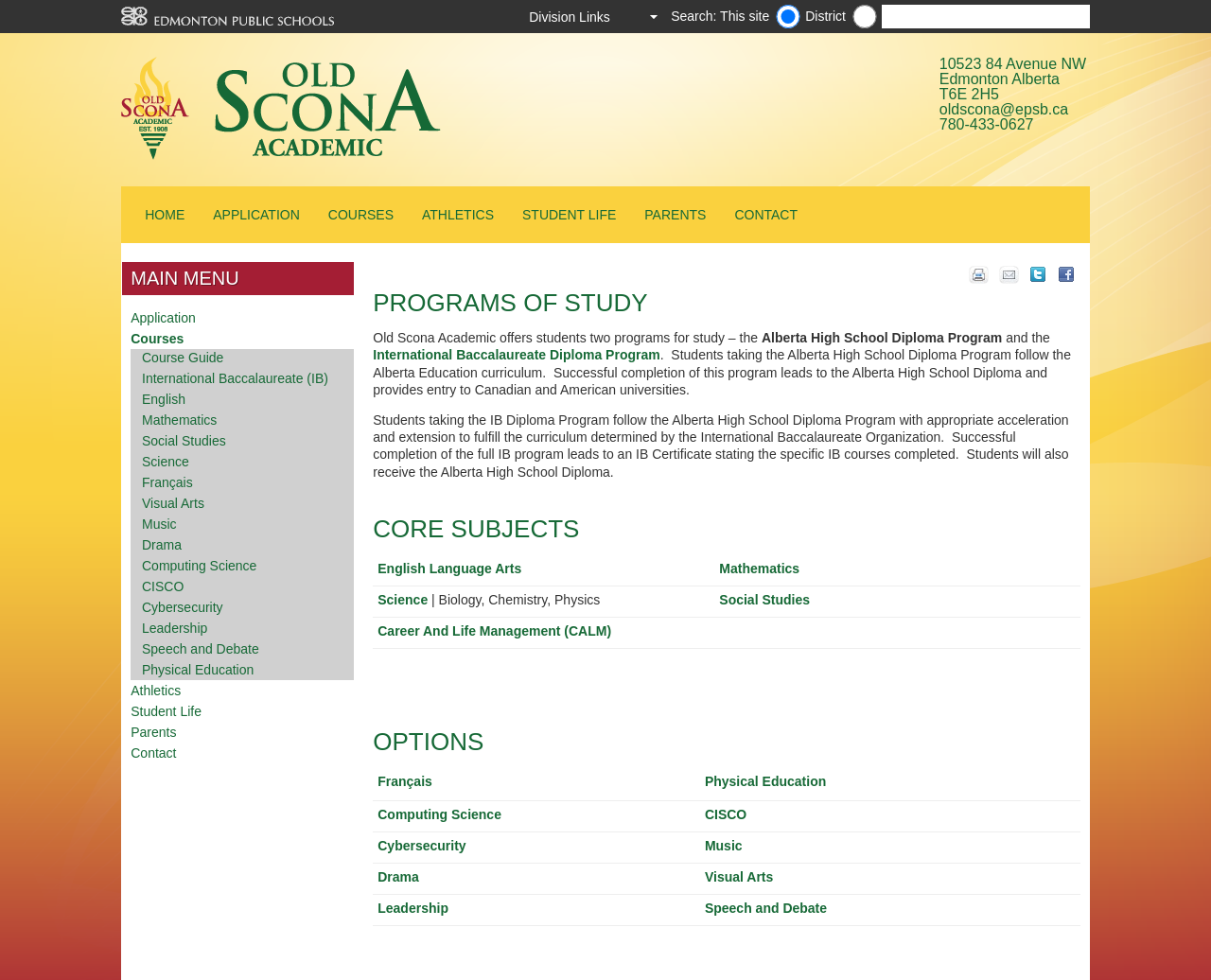Identify the bounding box coordinates for the UI element described as: "WAC-9 and WAC-10 Announcement".

None